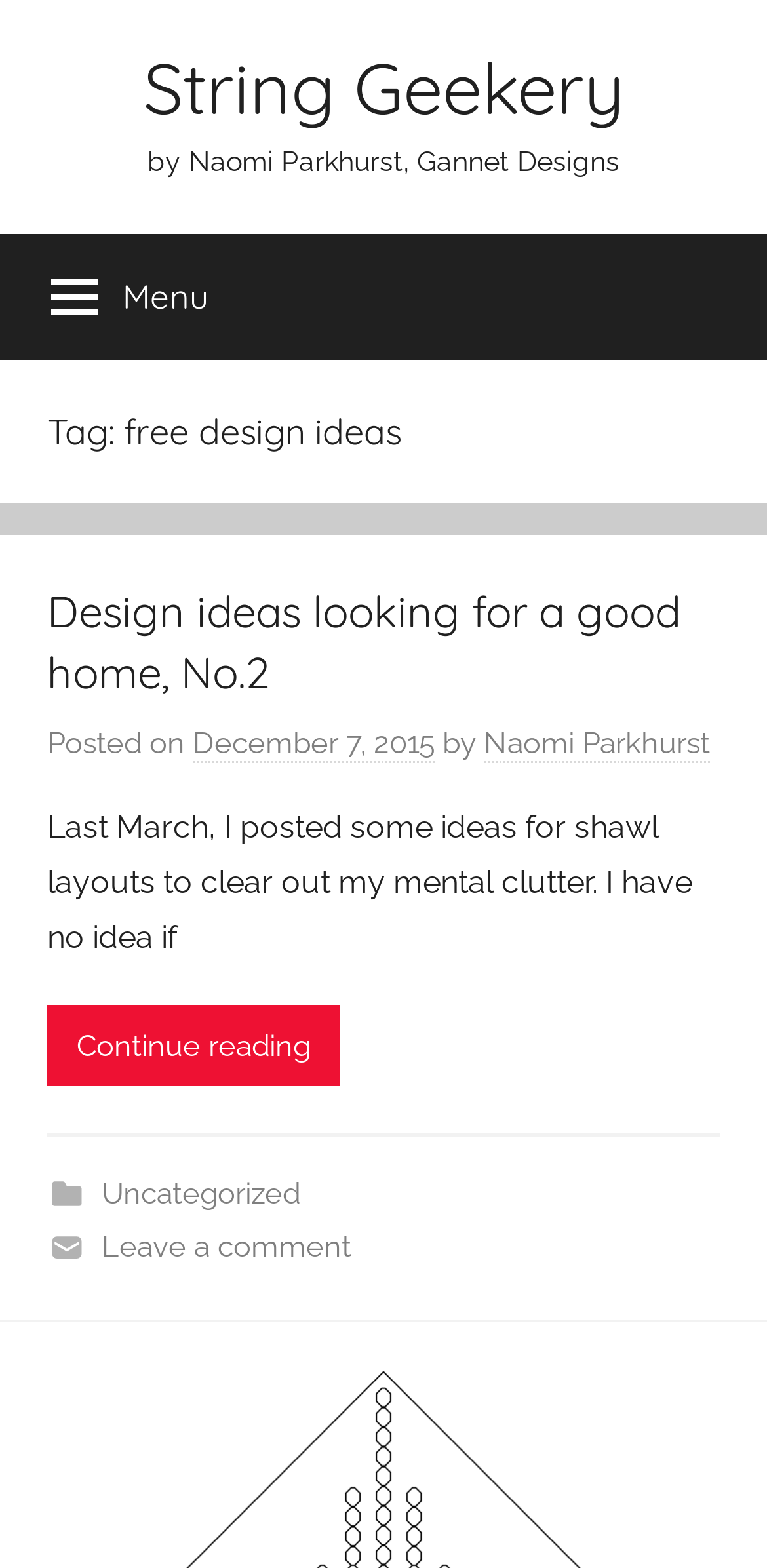Please mark the clickable region by giving the bounding box coordinates needed to complete this instruction: "go to Greenwood Locksmith".

None